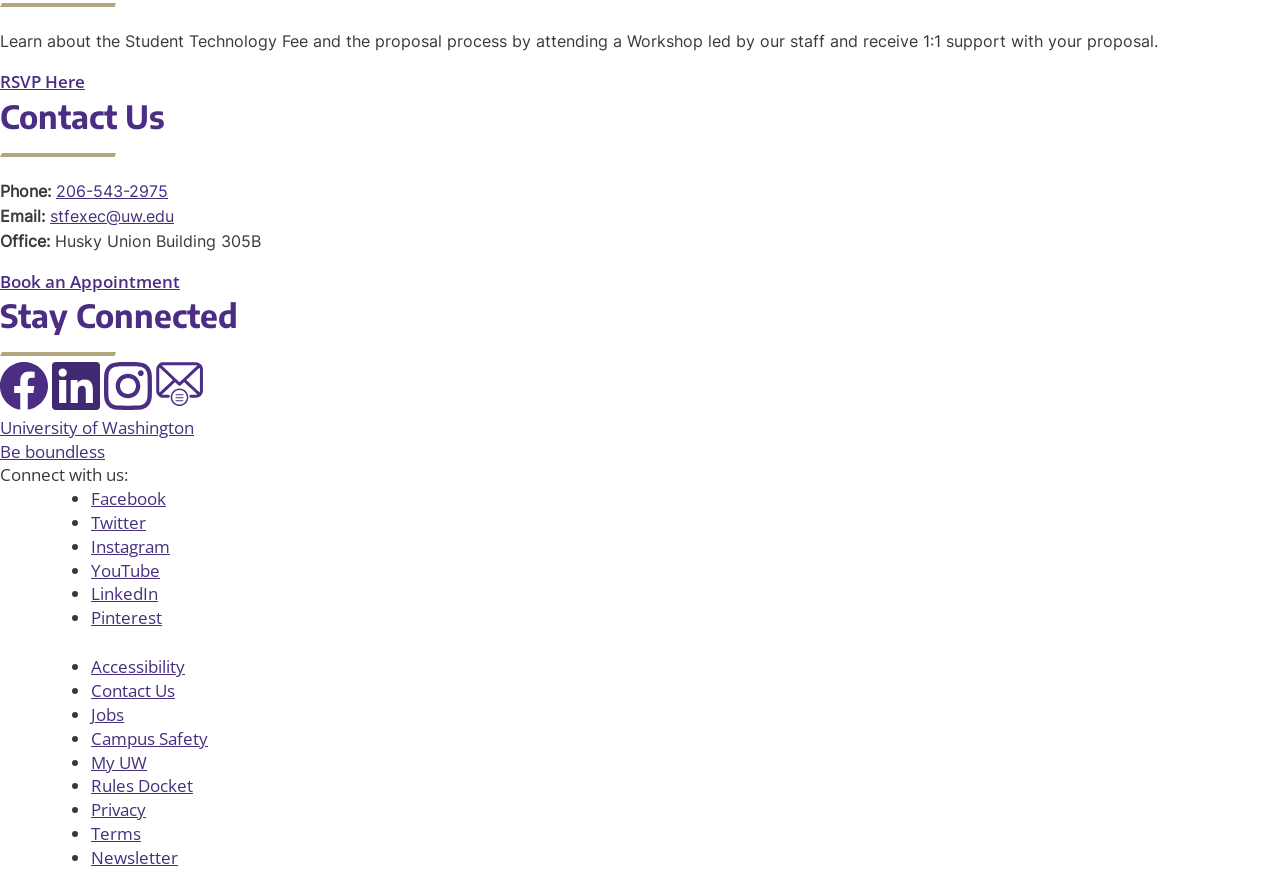Can you specify the bounding box coordinates of the area that needs to be clicked to fulfill the following instruction: "View the University of Washington website"?

[0.0, 0.464, 0.152, 0.49]